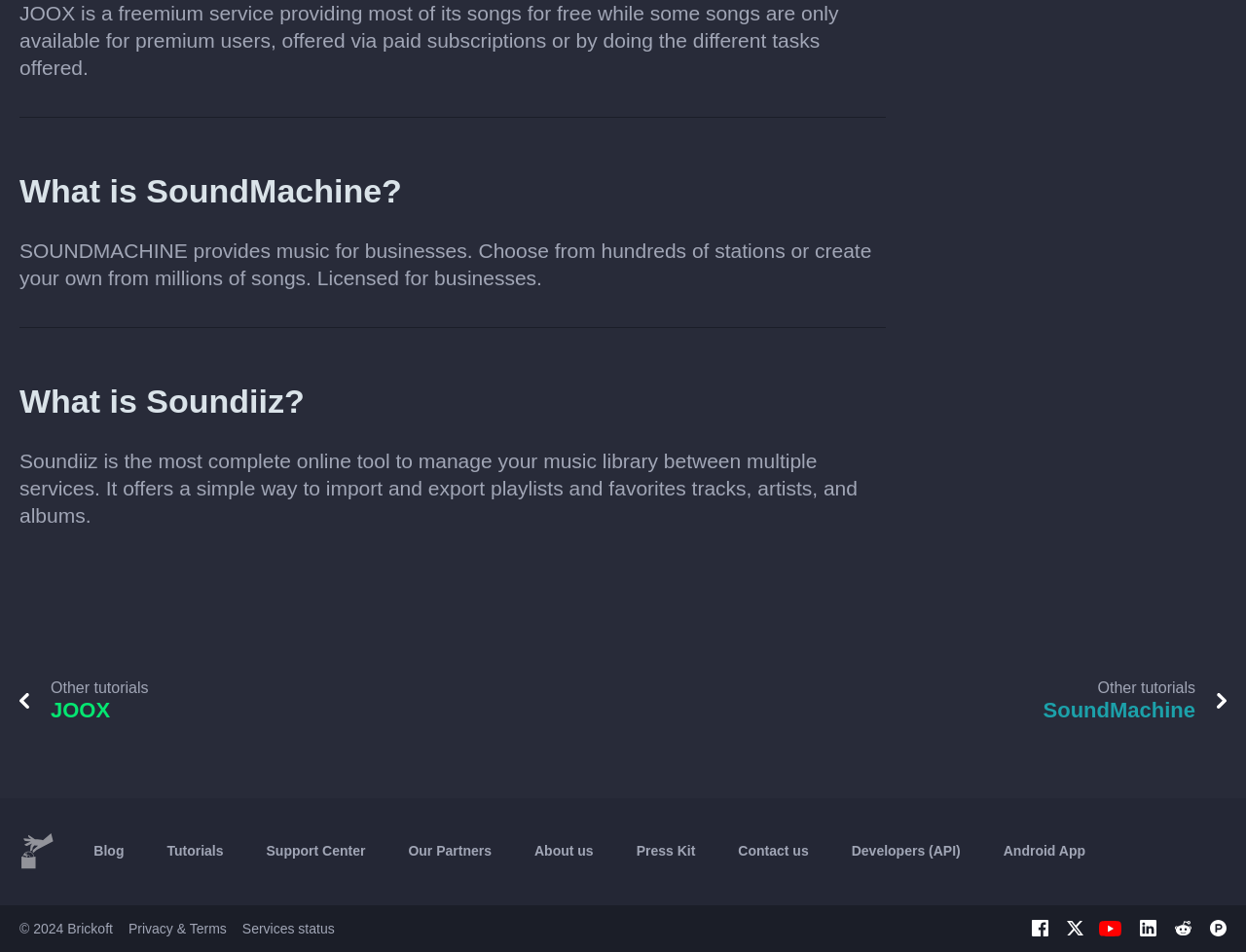Determine the bounding box coordinates of the clickable area required to perform the following instruction: "Read about Soundiiz". The coordinates should be represented as four float numbers between 0 and 1: [left, top, right, bottom].

[0.016, 0.402, 0.711, 0.441]